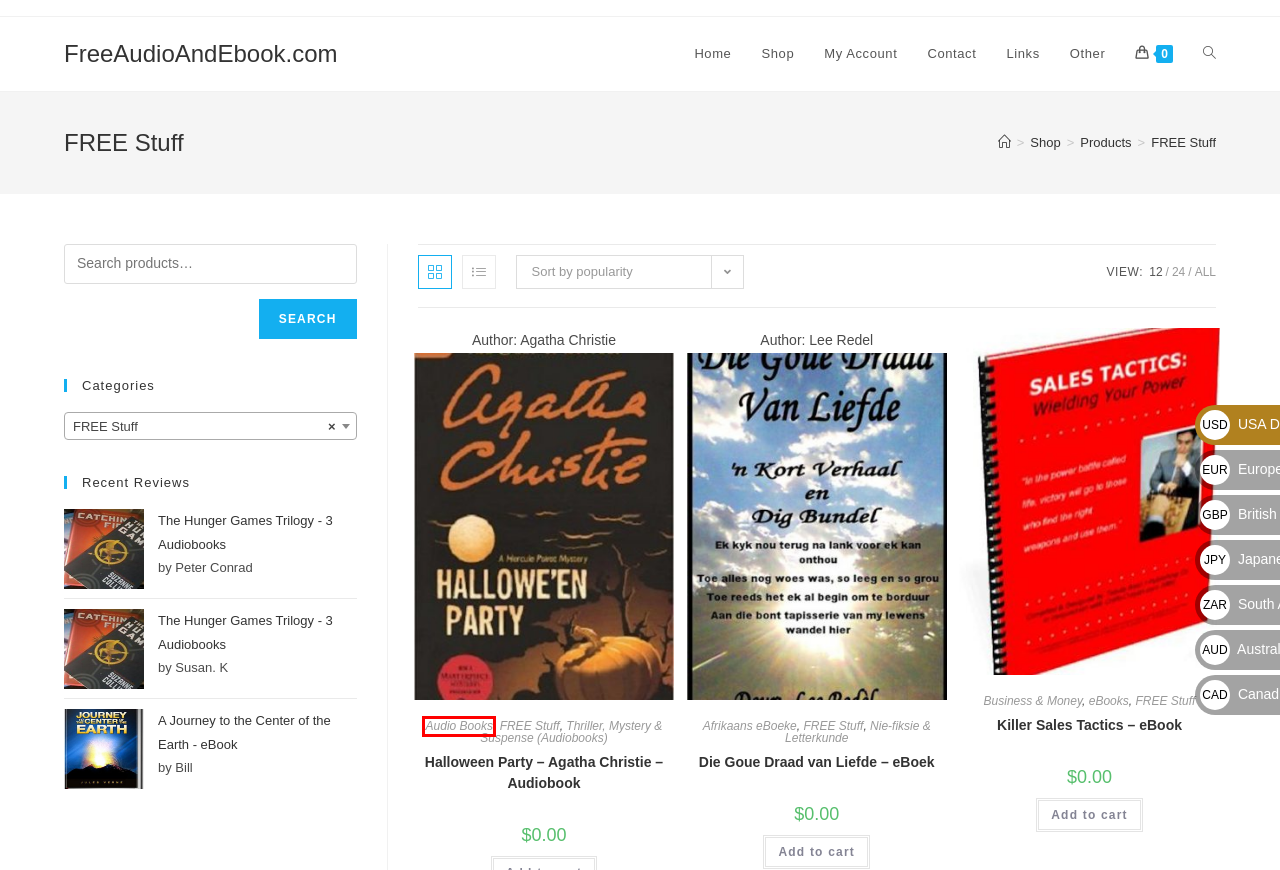Inspect the screenshot of a webpage with a red rectangle bounding box. Identify the webpage description that best corresponds to the new webpage after clicking the element inside the bounding box. Here are the candidates:
A. Thriller, Mystery & Suspense (Audiobooks) – FreeAudioAndEbook.com
B. Business & Money – FreeAudioAndEbook.com
C. Audio Books – FreeAudioAndEbook.com
D. Other – FreeAudioAndEbook.com
E. A Journey to the Center of the Earth – eBook – FreeAudioAndEbook.com
F. The Hunger Games Trilogy – 3 Audiobooks – FreeAudioAndEbook.com
G. Links – FreeAudioAndEbook.com
H. Killer Sales Tactics – eBook – FreeAudioAndEbook.com

C